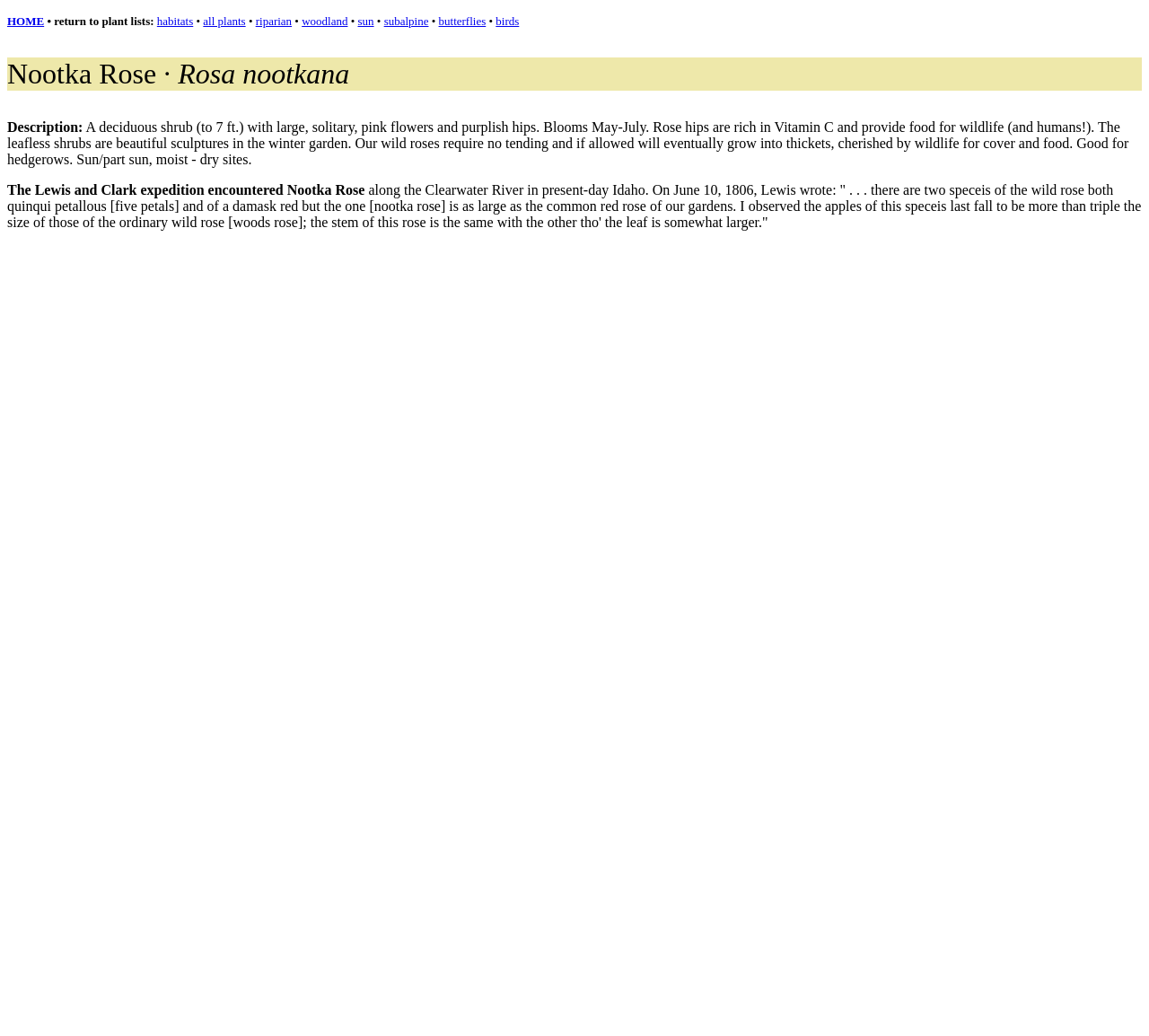Where did the Lewis and Clark expedition encounter Nootka Rose?
Look at the image and respond to the question as thoroughly as possible.

The location where the Lewis and Clark expedition encountered Nootka Rose is mentioned in the text, which states 'along the Clearwater River in present-day Idaho'.